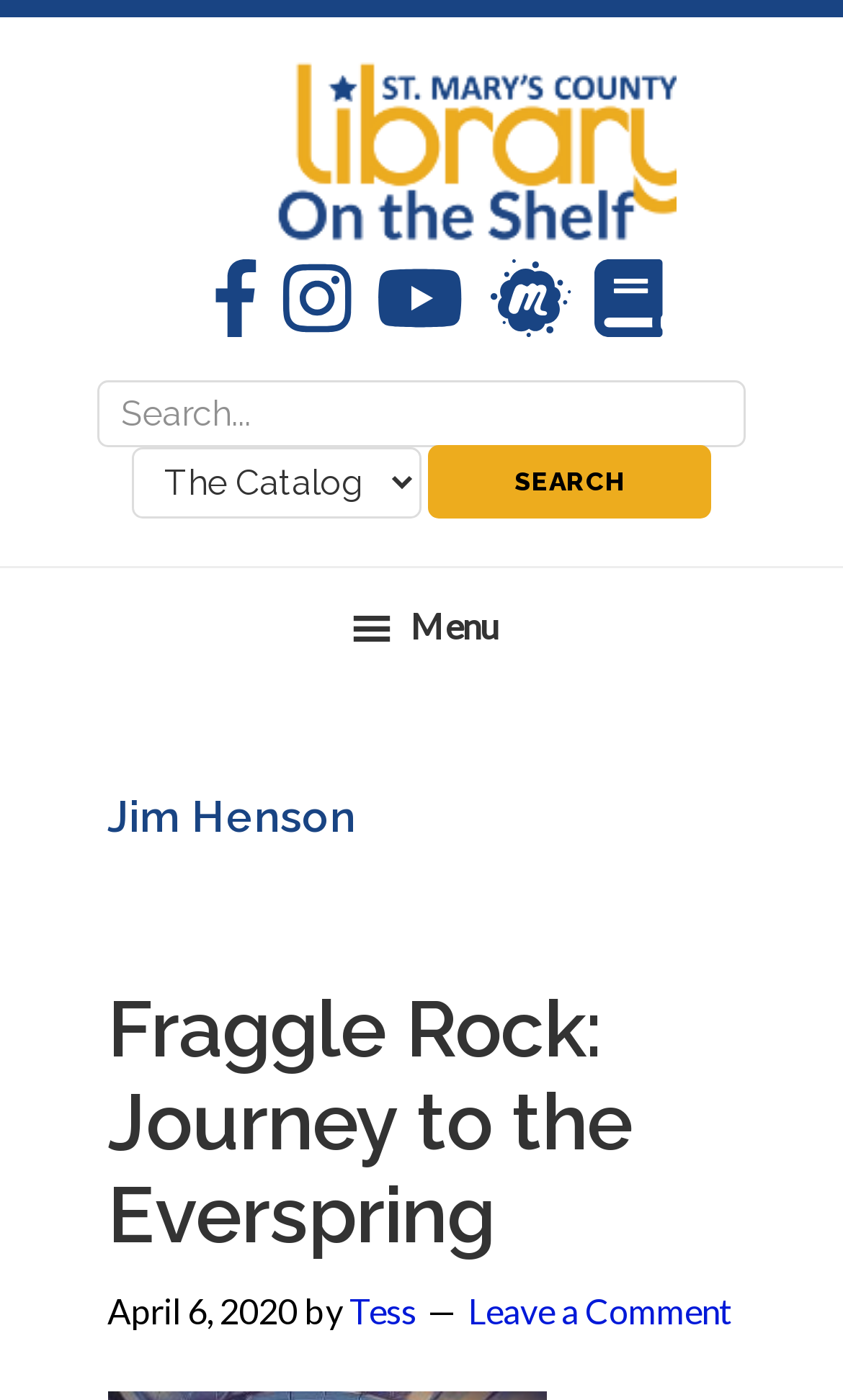What is the purpose of the button with the icon ''?
Using the visual information, answer the question in a single word or phrase.

Menu